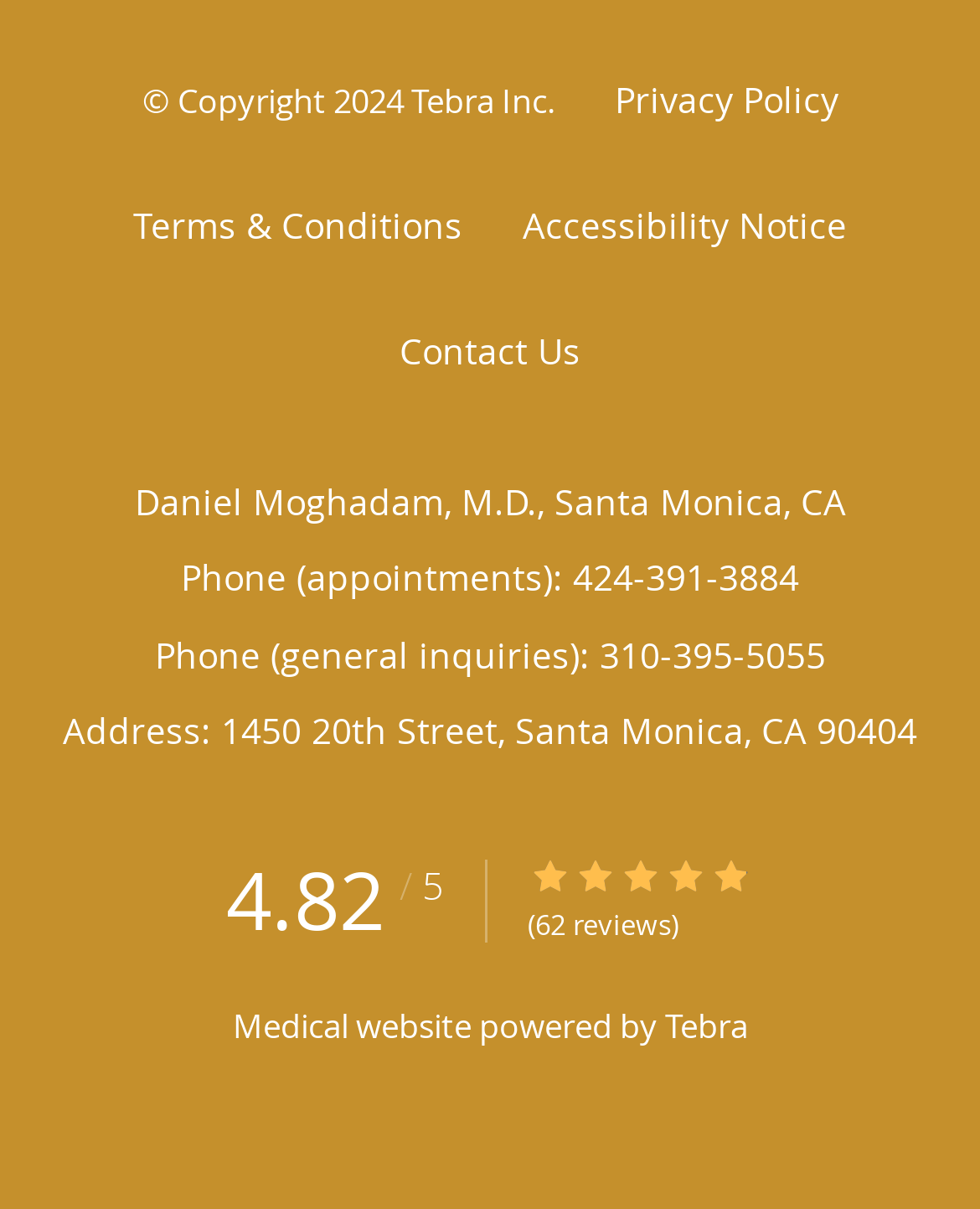Given the description Terms & Conditions, predict the bounding box coordinates of the UI element. Ensure the coordinates are in the format (top-left x, top-left y, bottom-right x, bottom-right y) and all values are between 0 and 1.

[0.136, 0.155, 0.472, 0.218]